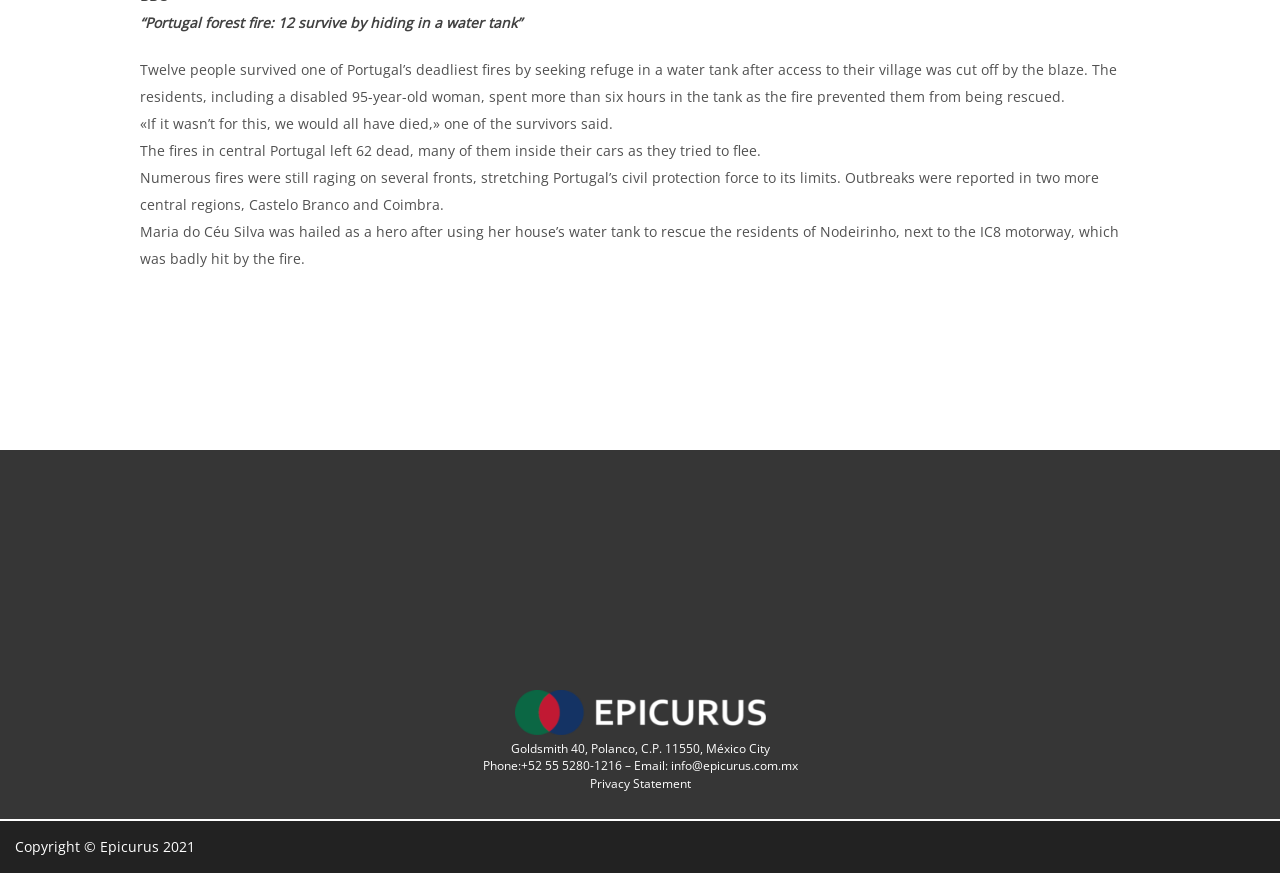What is the phone number of Epicurus?
Examine the image and give a concise answer in one word or a short phrase.

+52 55 5280-1216